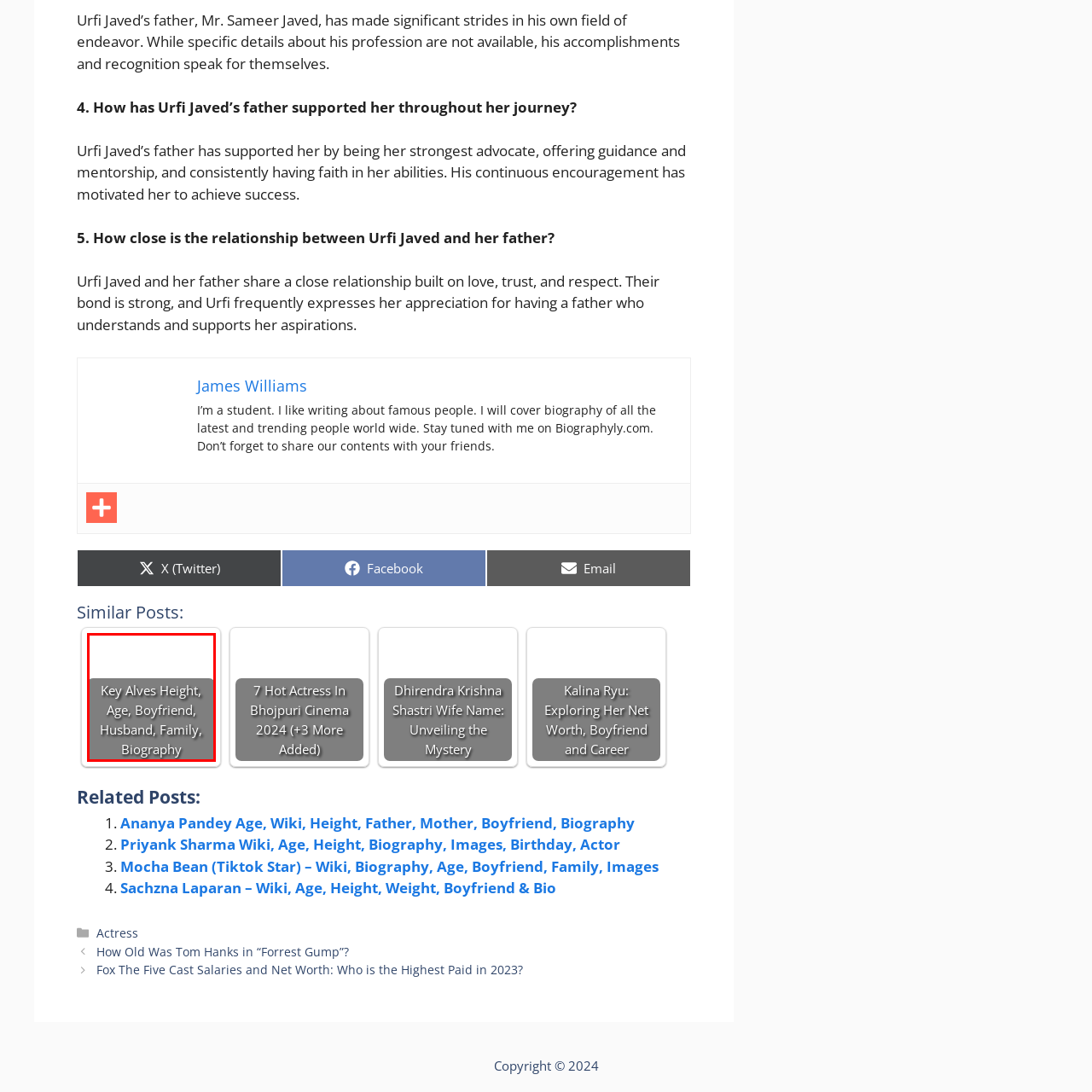Please analyze the elements within the red highlighted area in the image and provide a comprehensive answer to the following question: What is the purpose of the title design?

The design of the title is straightforward and aimed at drawing attention to the key aspects of Key Alves' life, signaling to readers what specific information they can expect to find in the accompanying content.